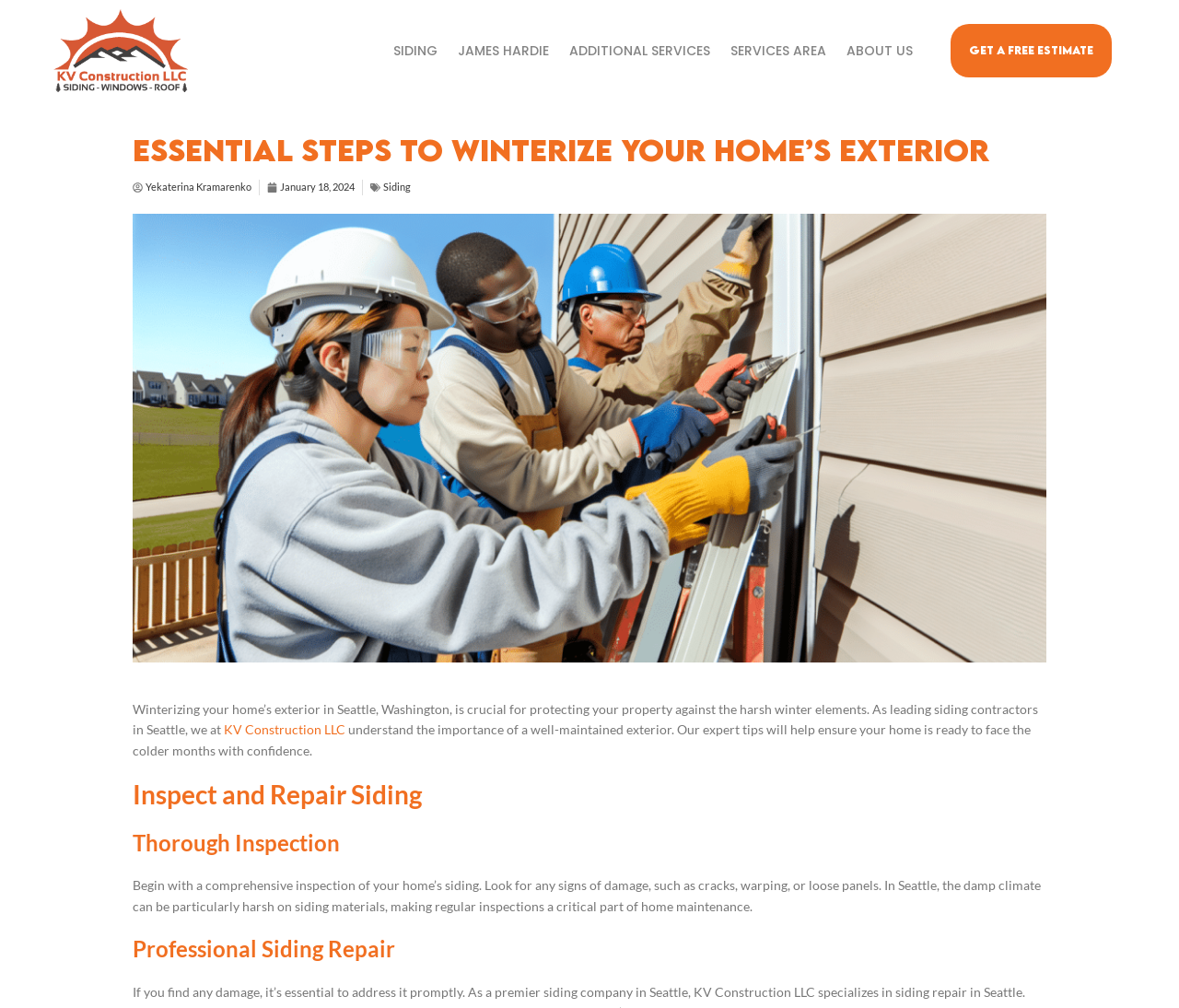Use a single word or phrase to answer the question: 
What is the importance of regular inspections in Seattle?

To protect against harsh winter elements